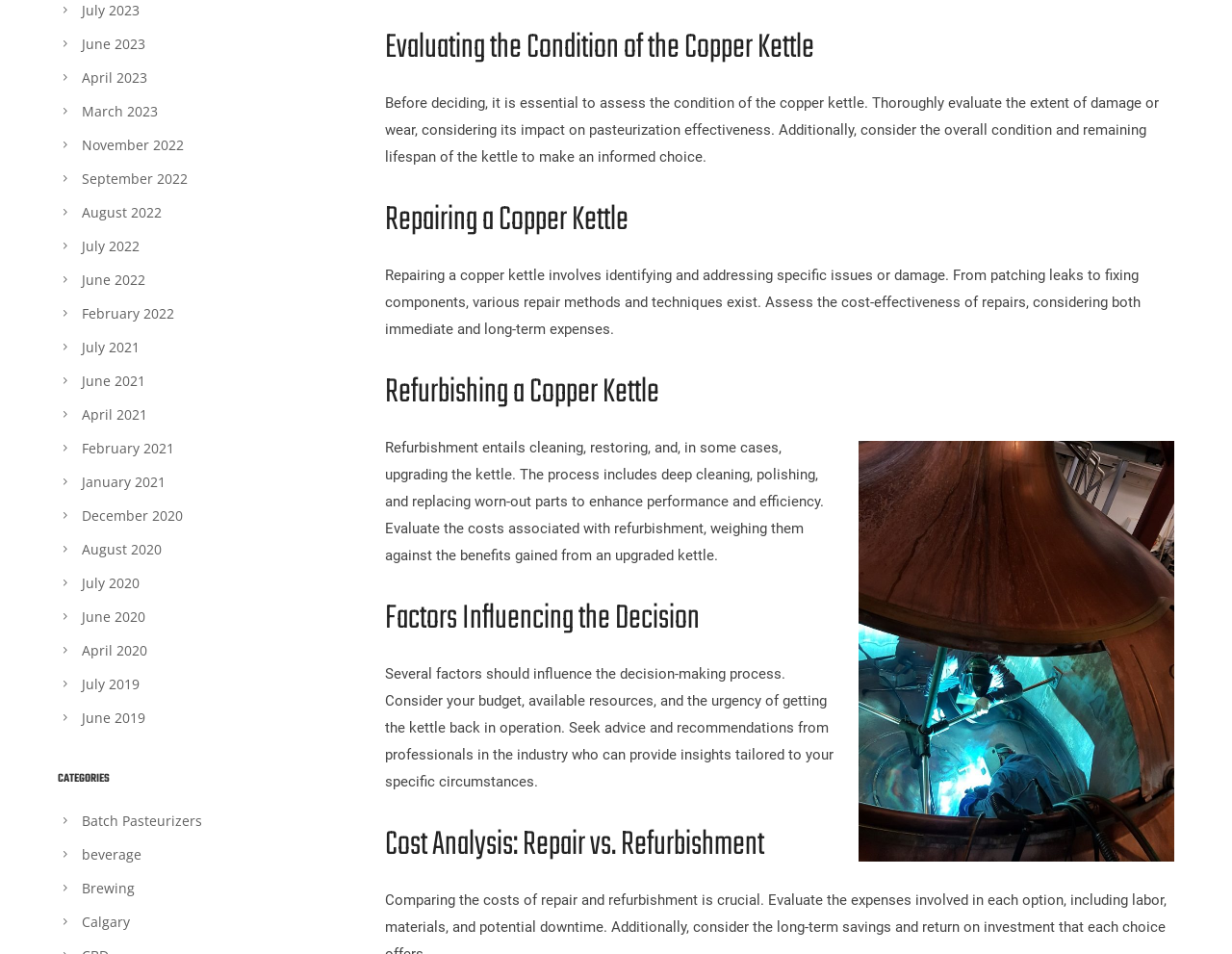Identify the bounding box coordinates of the part that should be clicked to carry out this instruction: "Click on the 'July 2023' link".

[0.066, 0.001, 0.113, 0.02]